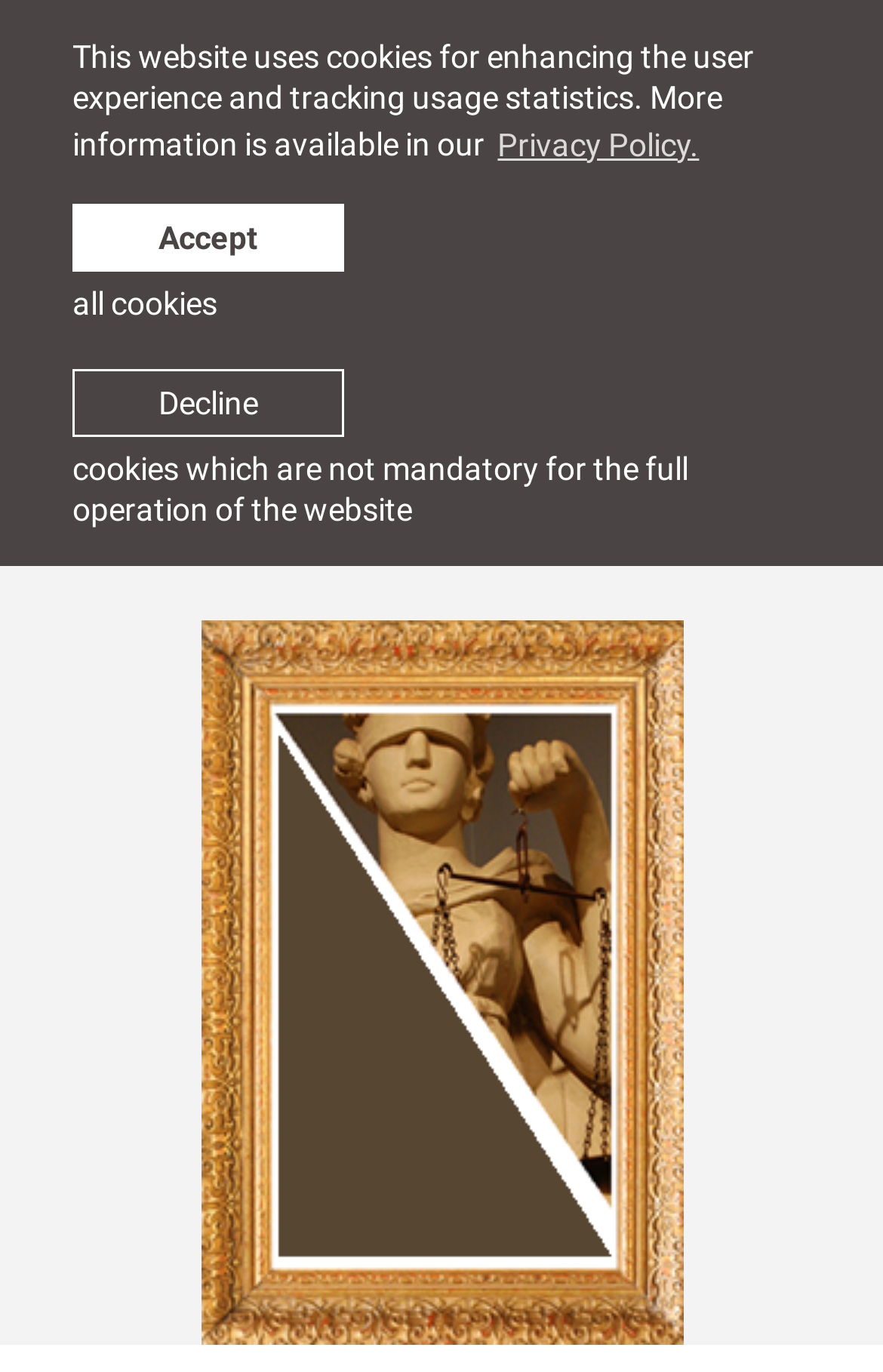Determine the primary headline of the webpage.

RGSL Excellence Award